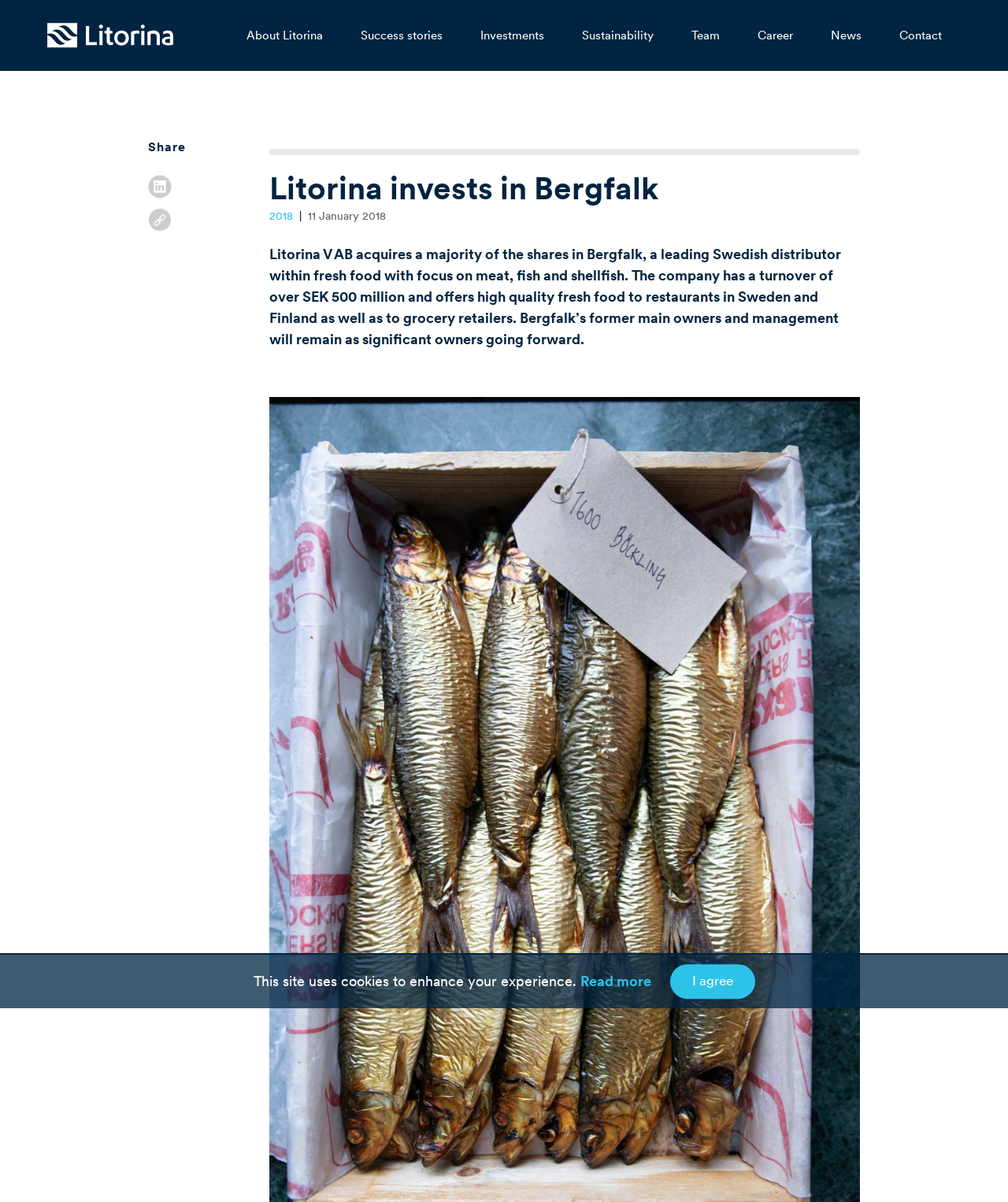Answer the following query concisely with a single word or phrase:
What is the turnover of Bergfalk?

over SEK 500 million